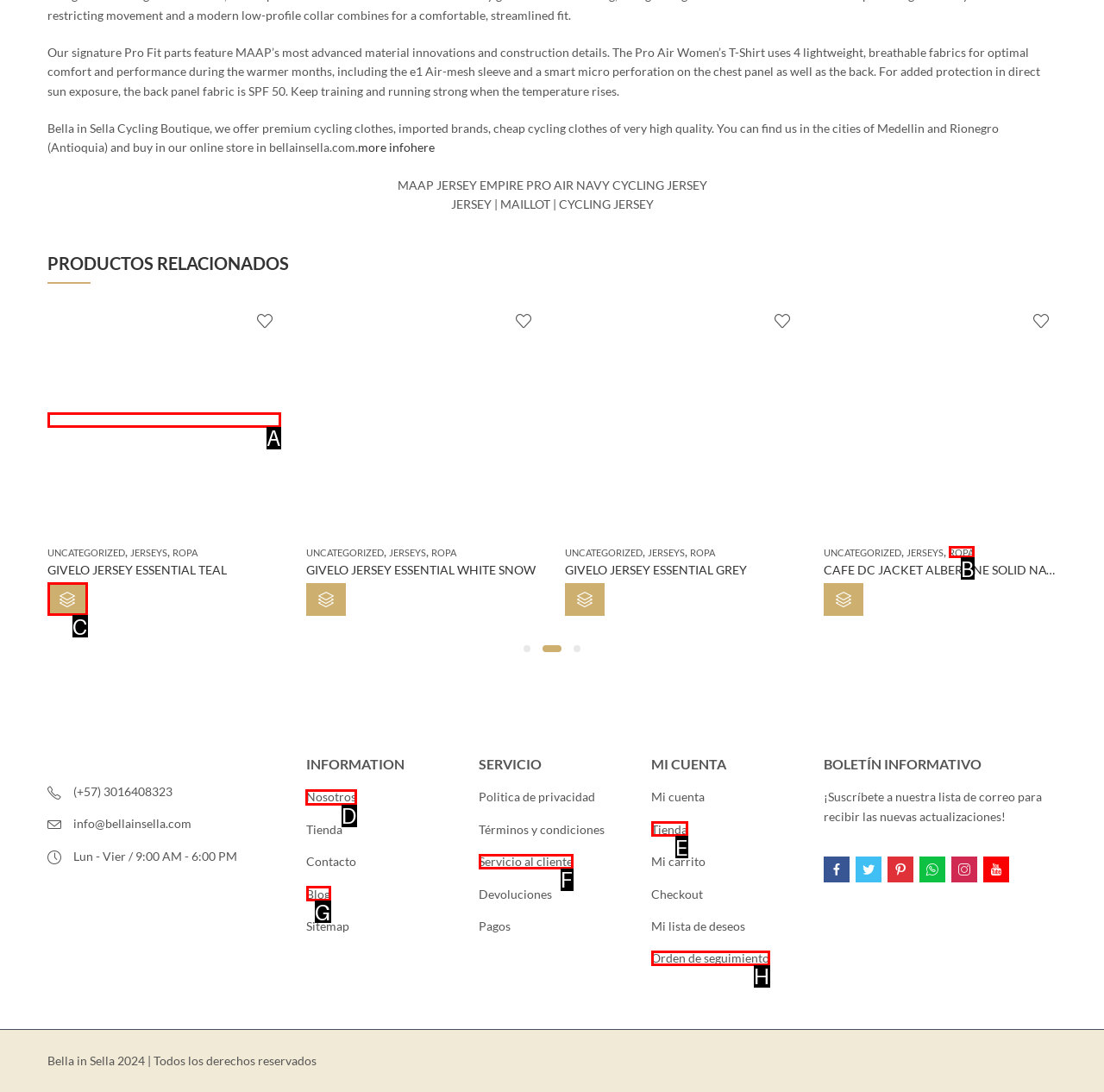Tell me which letter I should select to achieve the following goal: Go to 'Nosotros' page
Answer with the corresponding letter from the provided options directly.

D